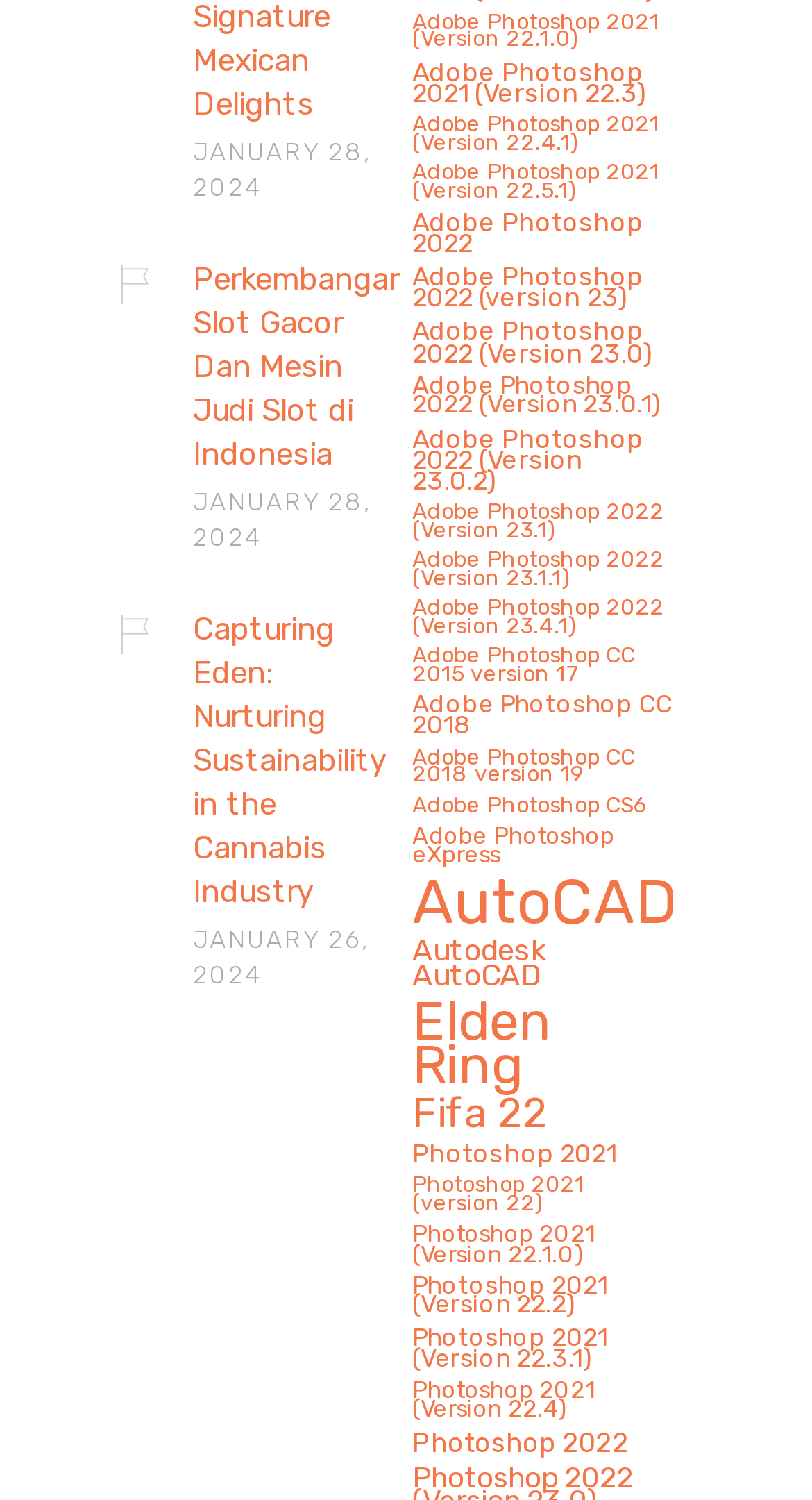What is the vertical position of the link 'Capturing Eden: Nurturing Sustainability in the Cannabis Industry'?
Provide an in-depth and detailed answer to the question.

The link 'Capturing Eden: Nurturing Sustainability in the Cannabis Industry' has a y1 coordinate of 0.405, which is smaller than the y1 coordinate of 0.617 of the link 'JANUARY 26, 2024', indicating that it is located above the latter.